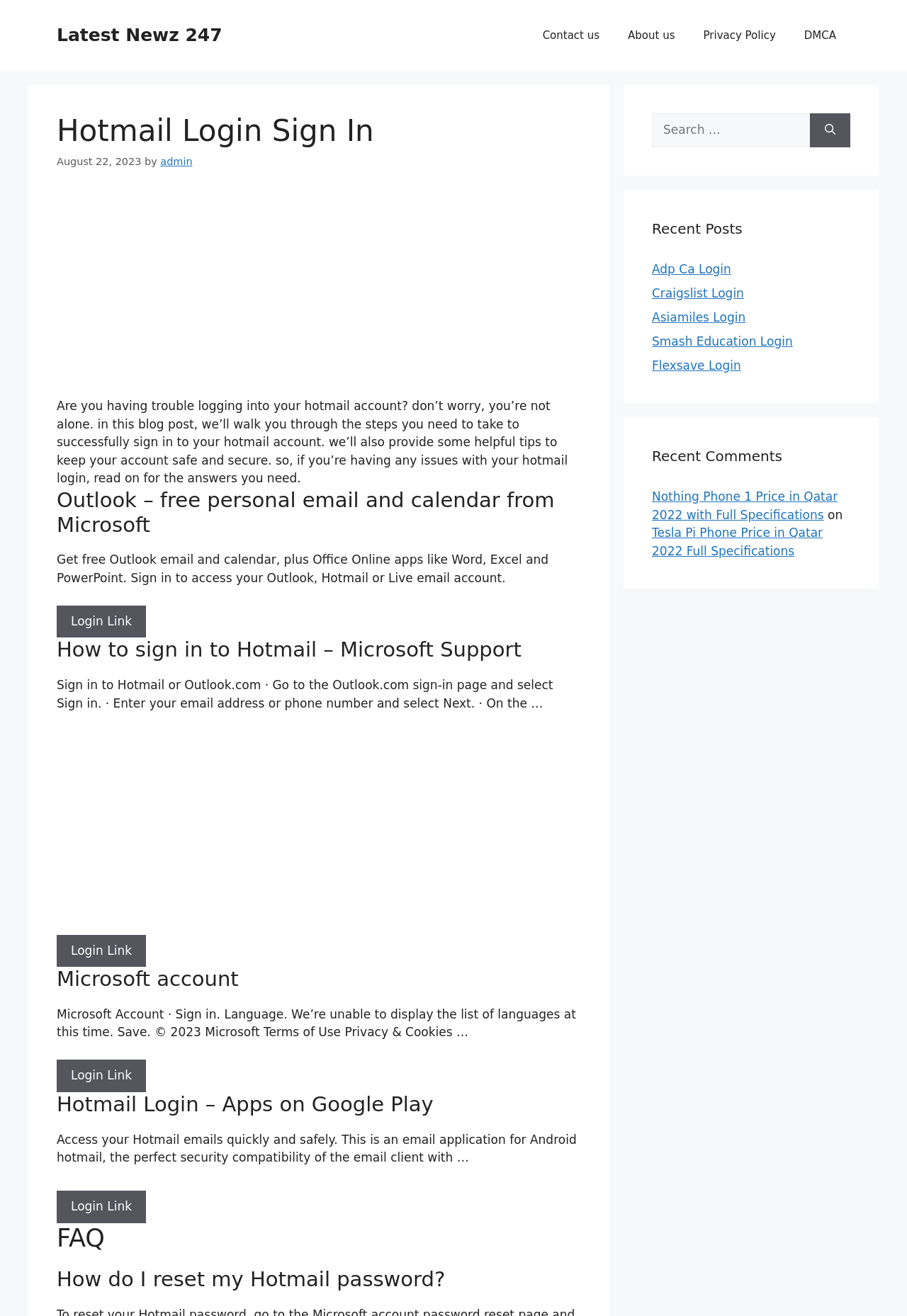From the webpage screenshot, predict the bounding box of the UI element that matches this description: "DMCA".

[0.871, 0.011, 0.938, 0.043]